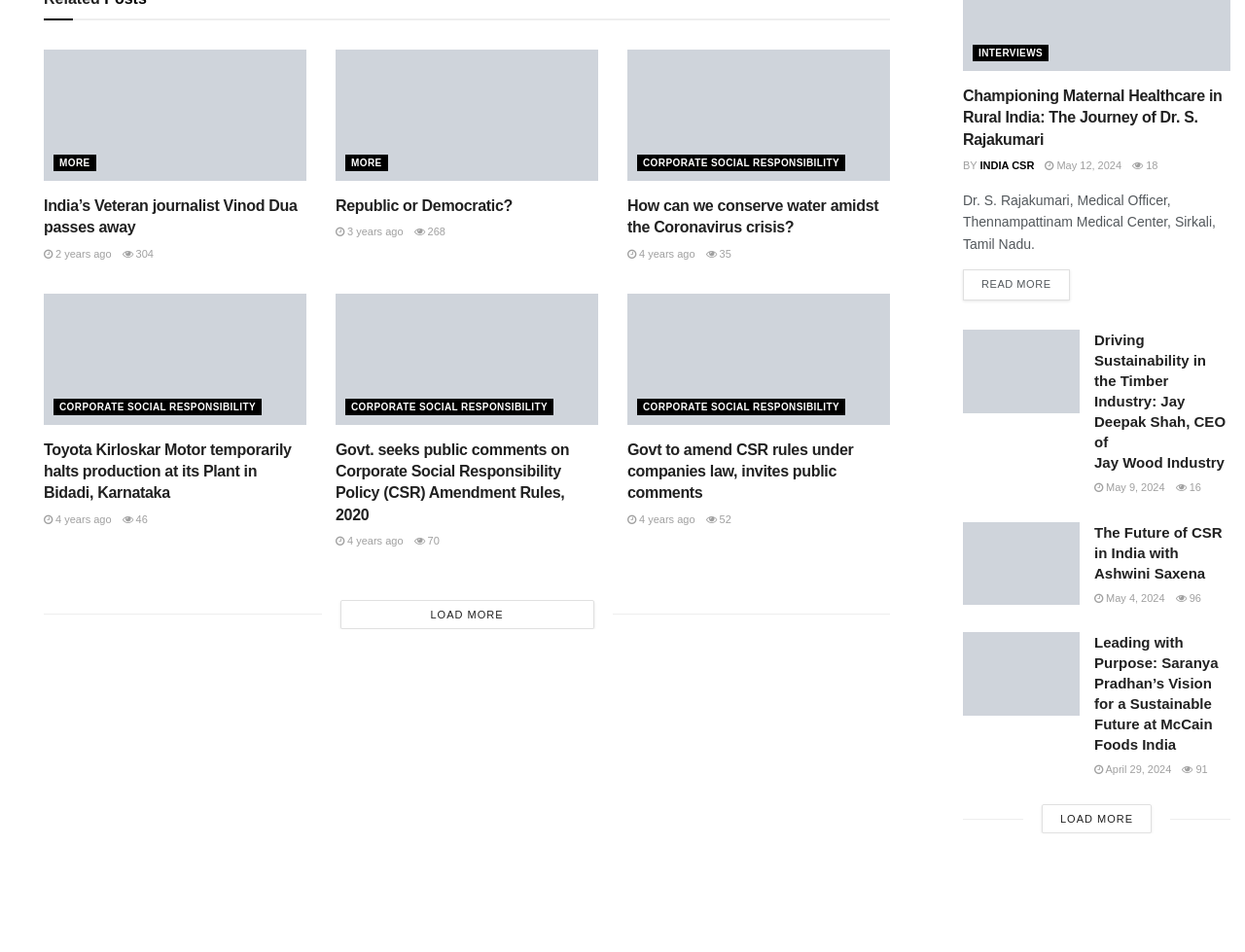Find the bounding box coordinates for the HTML element described as: "More". The coordinates should consist of four float values between 0 and 1, i.e., [left, top, right, bottom].

[0.277, 0.162, 0.311, 0.18]